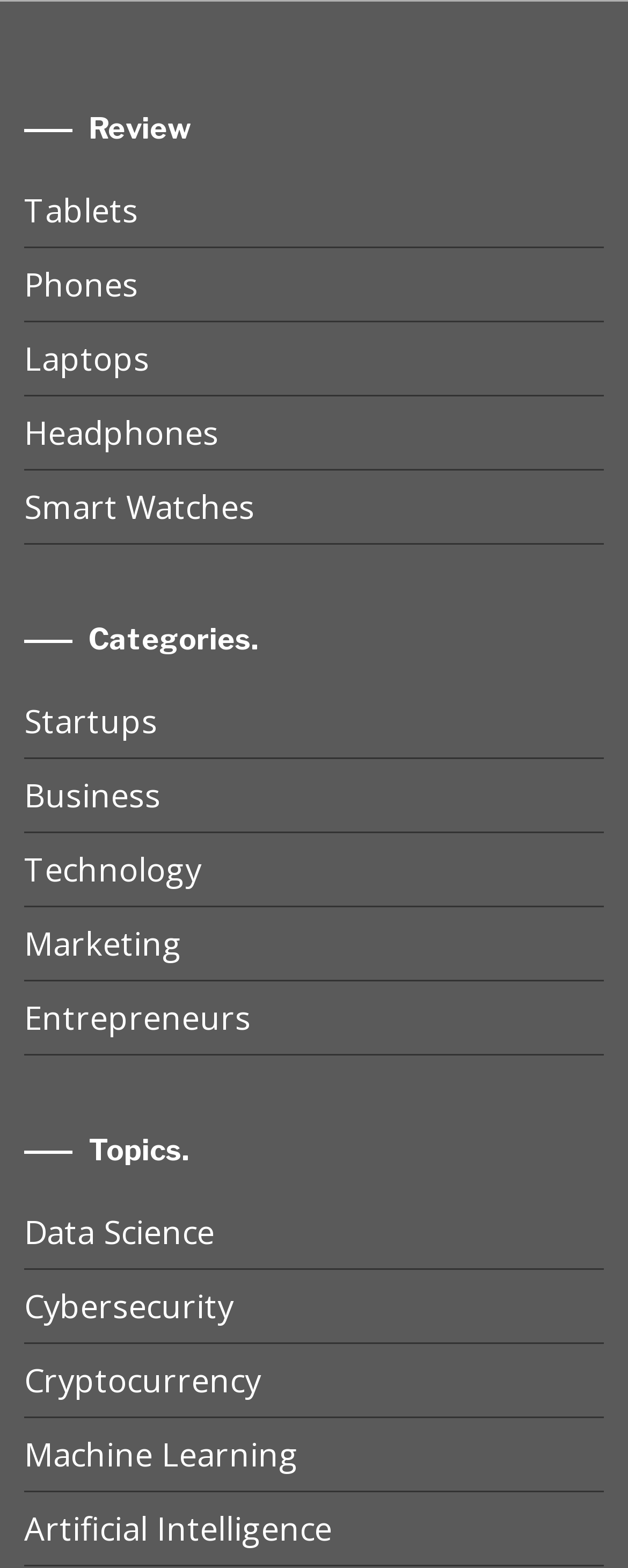Locate the bounding box coordinates of the area you need to click to fulfill this instruction: 'Go to Startups'. The coordinates must be in the form of four float numbers ranging from 0 to 1: [left, top, right, bottom].

[0.038, 0.438, 0.962, 0.484]